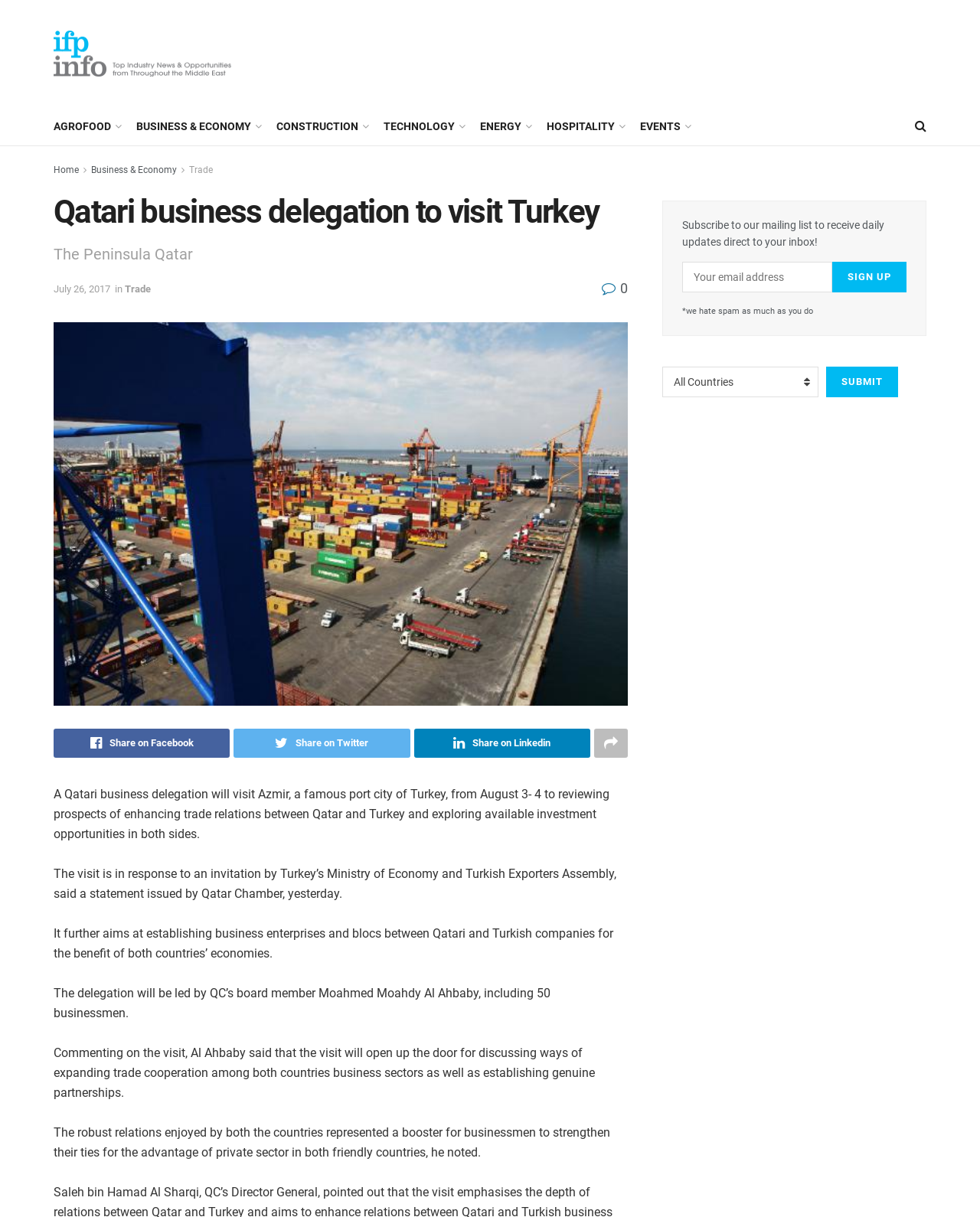What is the benefit of establishing business enterprises and blocs between Qatari and Turkish companies?
Answer the question with just one word or phrase using the image.

Economies of both countries